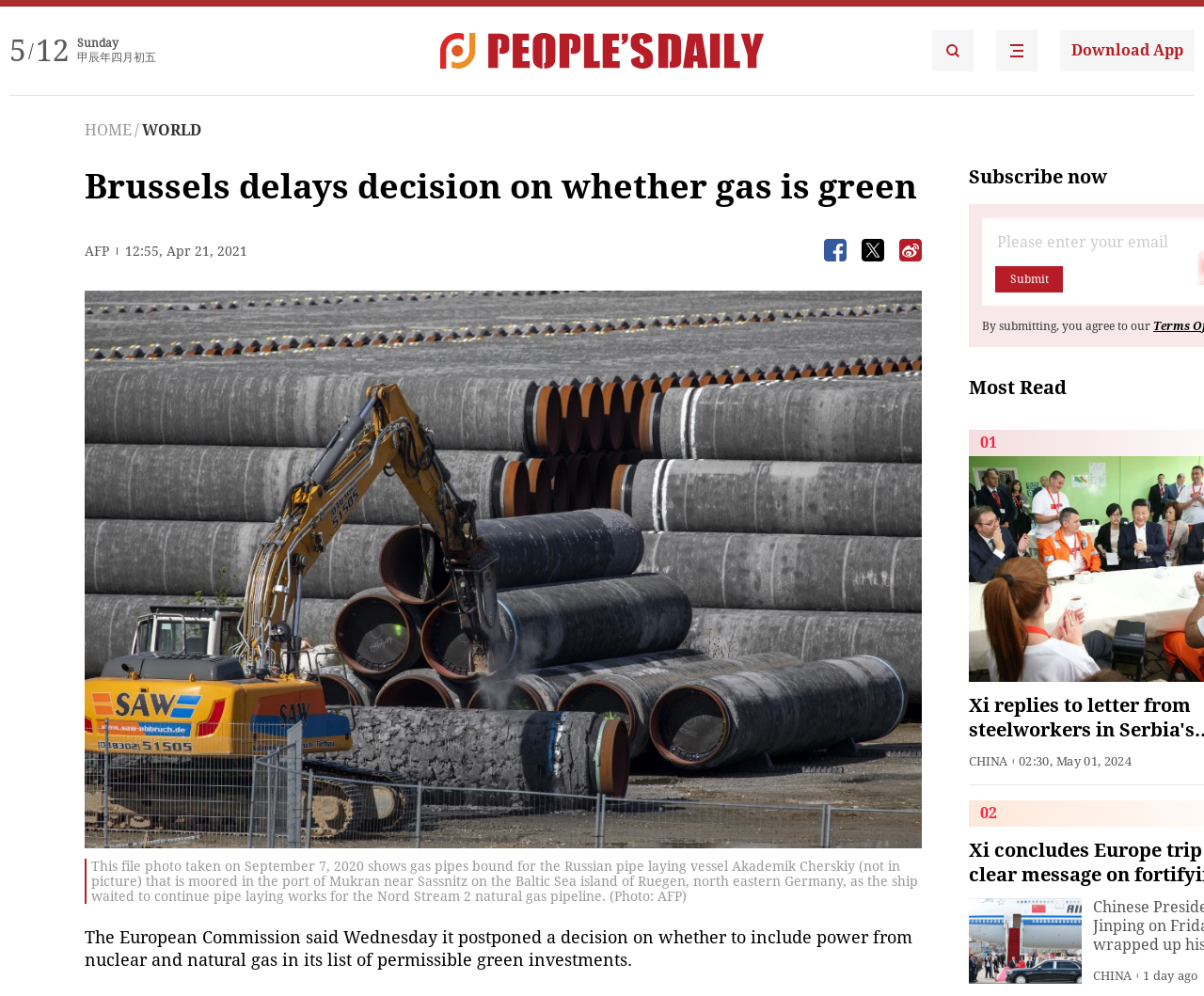Find the bounding box of the web element that fits this description: "alt="People's Daily English language App"".

[0.827, 0.03, 0.862, 0.072]